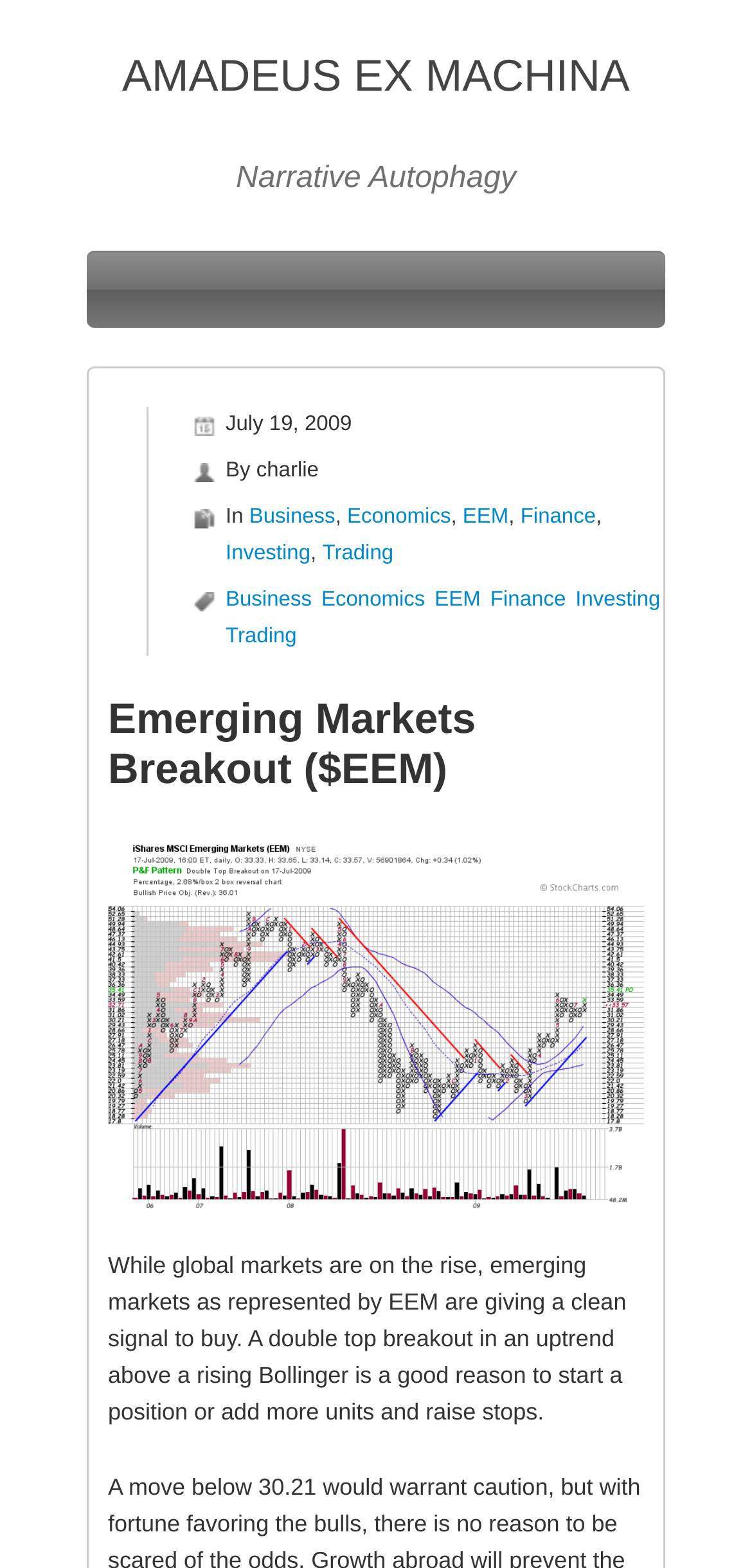Kindly determine the bounding box coordinates for the clickable area to achieve the given instruction: "Read the 'Emerging Markets Breakout ($EEM)' article".

[0.144, 0.443, 0.856, 0.507]